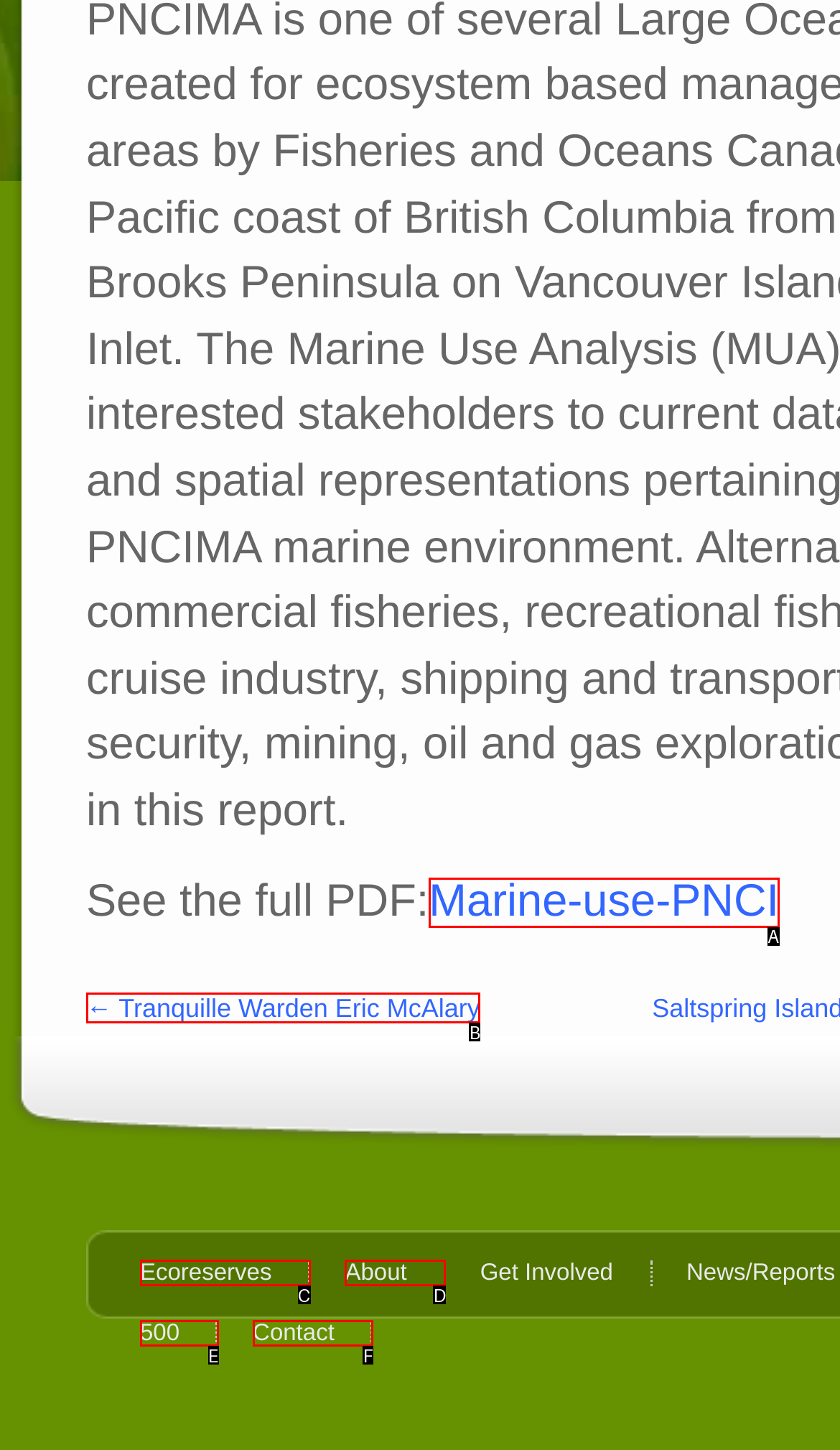What letter corresponds to the UI element described here: Contact
Reply with the letter from the options provided.

F